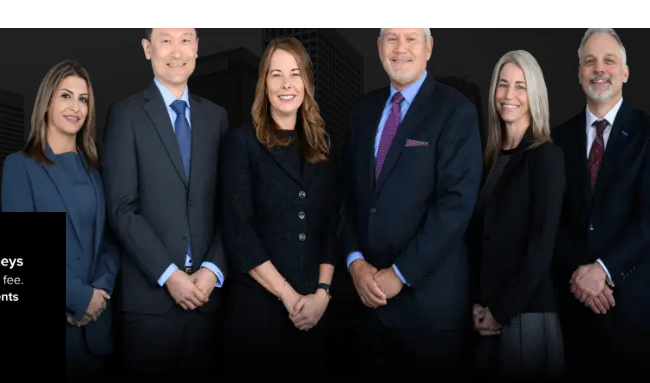Give a comprehensive caption for the image.

The image features a professional group portrait of attorneys from Arias Sanguinetti Wang & Team, LLP, a law firm specializing in personal injury cases, including boating accidents. They stand confidently against a subtle cityscape background, which enhances their professional demeanor. The team is dressed in formal attire, suggesting a blend of experience and approachability. Accompanying the image is a caption that underscores their commitment to clients, emphasizing a no-fee consultation model and a promise that clients owe nothing if they do not win their cases. This portrayal highlights the firm's dedication to providing support and legal representation for those affected by personal injuries.